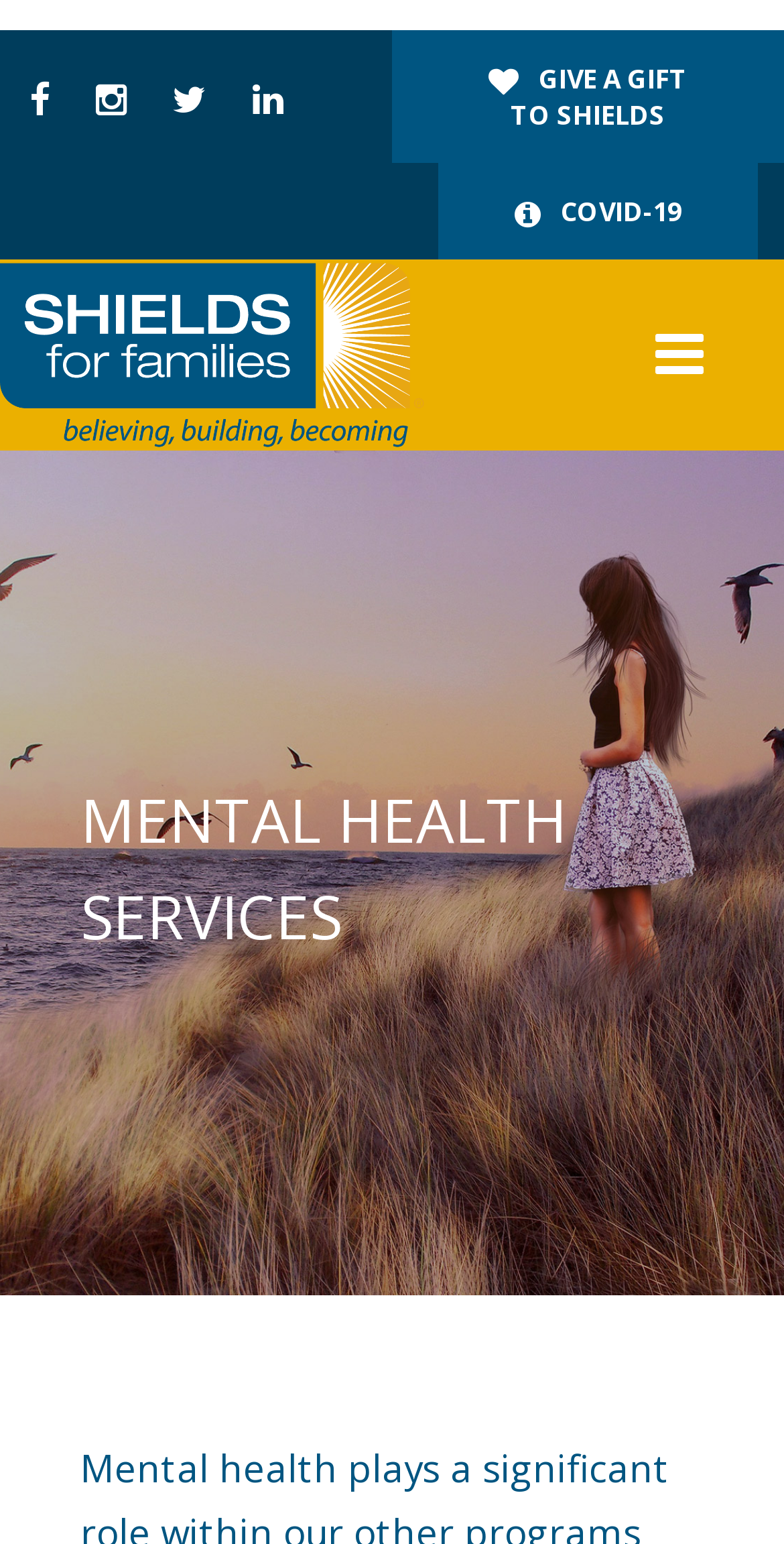Use one word or a short phrase to answer the question provided: 
What is the icon above the 'SHIELDS for Families' link?

Image